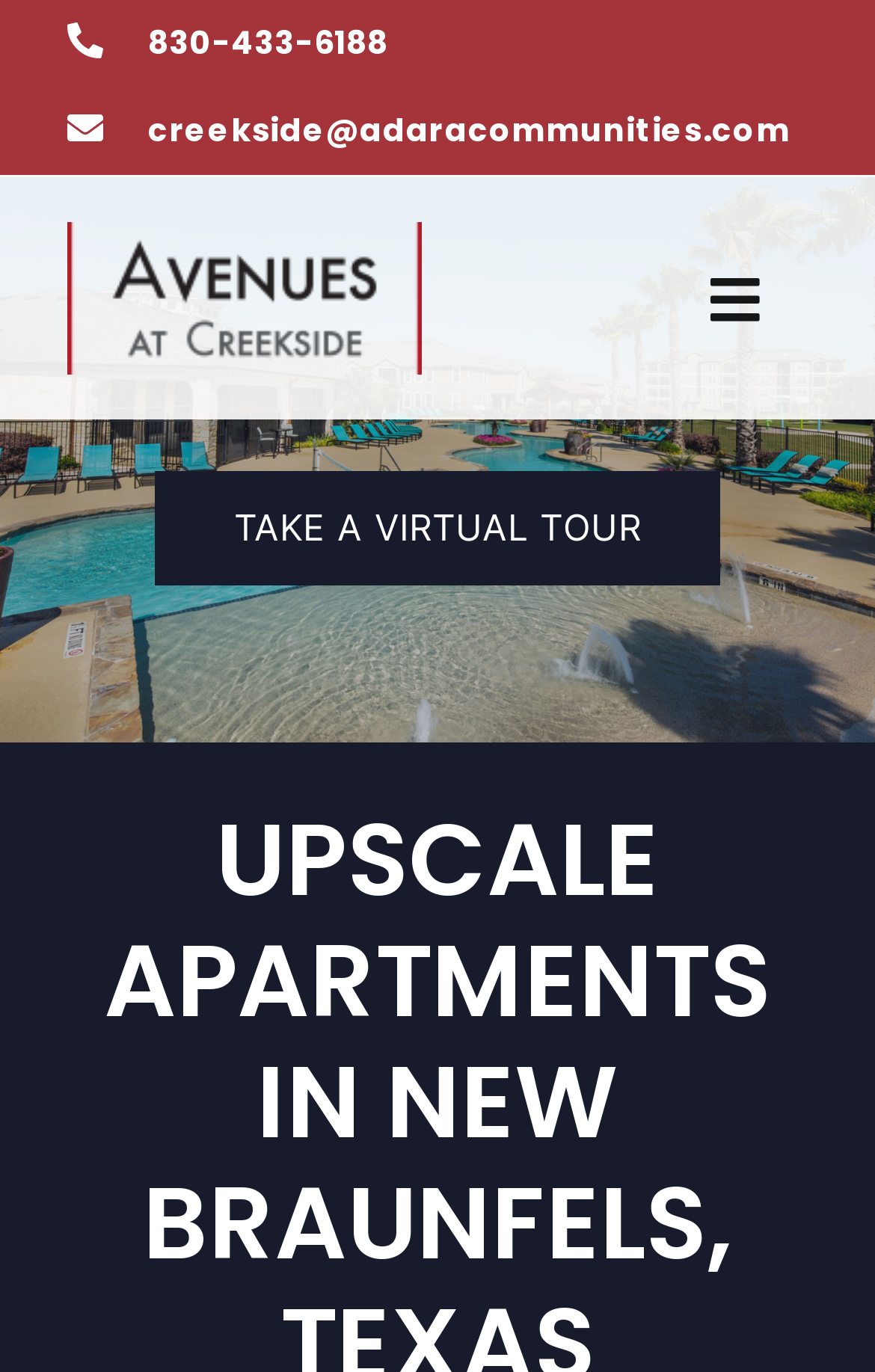Produce an elaborate caption capturing the essence of the webpage.

The webpage is about Avenues at Creekside, a living community in New Braunfels, Texas. At the top left, there is a logo image with the text "Avenues at Creekside". Below the logo, there are two contact information sections, one with a phone number "830-433-6188" and the other with an email address "creekside@adaracommunities.com". Both sections are presented in a heading style.

To the right of the contact information, there is a navigation menu with a toggle button labeled "Toggle Navigation". The menu is not expanded by default.

Further down the page, there is a prominent call-to-action link "TAKE A VIRTUAL TOUR" that occupies a significant portion of the page. The link is positioned roughly in the middle of the page, slightly above the midpoint.

The overall layout of the page is clean, with a focus on presenting key information about the living community and its contact details.